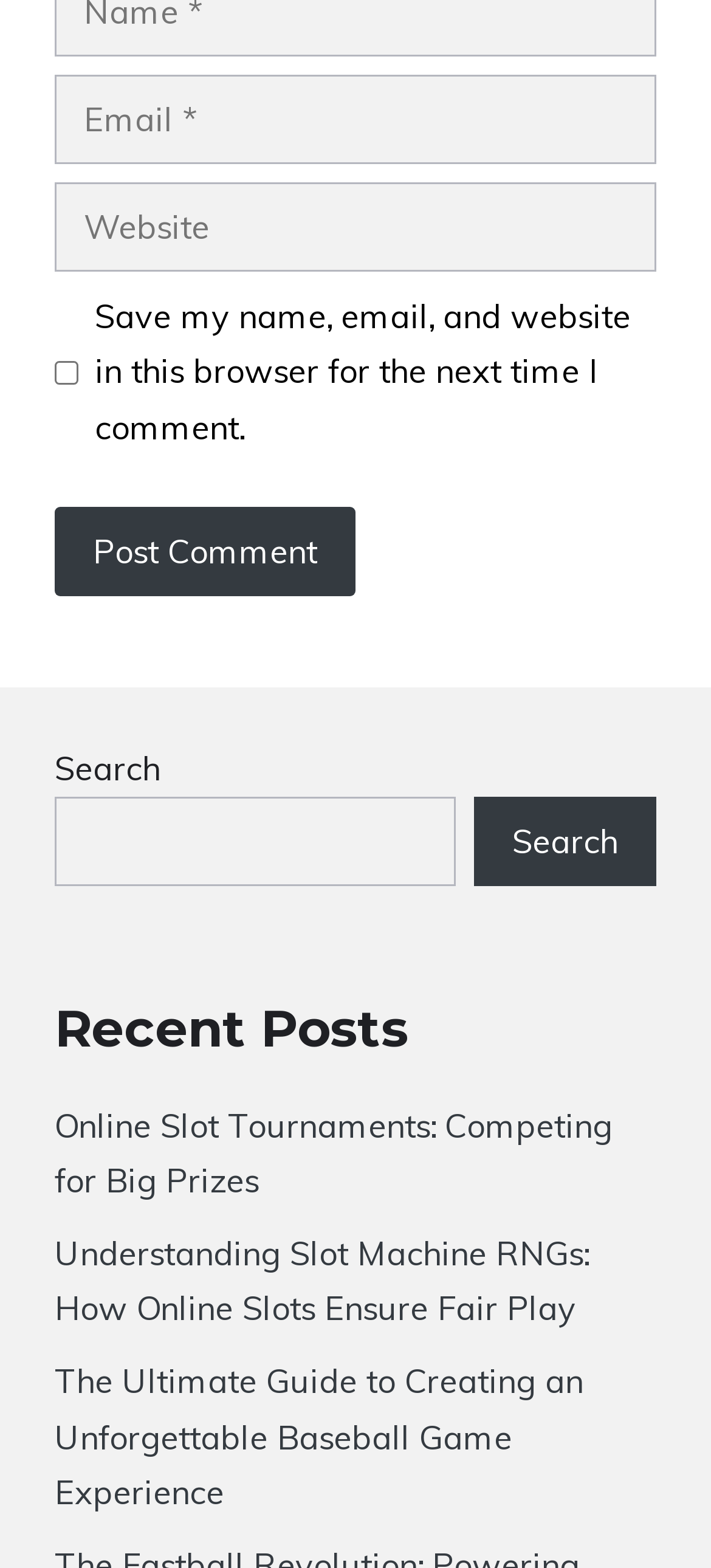What is the function of the button at the bottom?
Look at the image and answer with only one word or phrase.

Post Comment